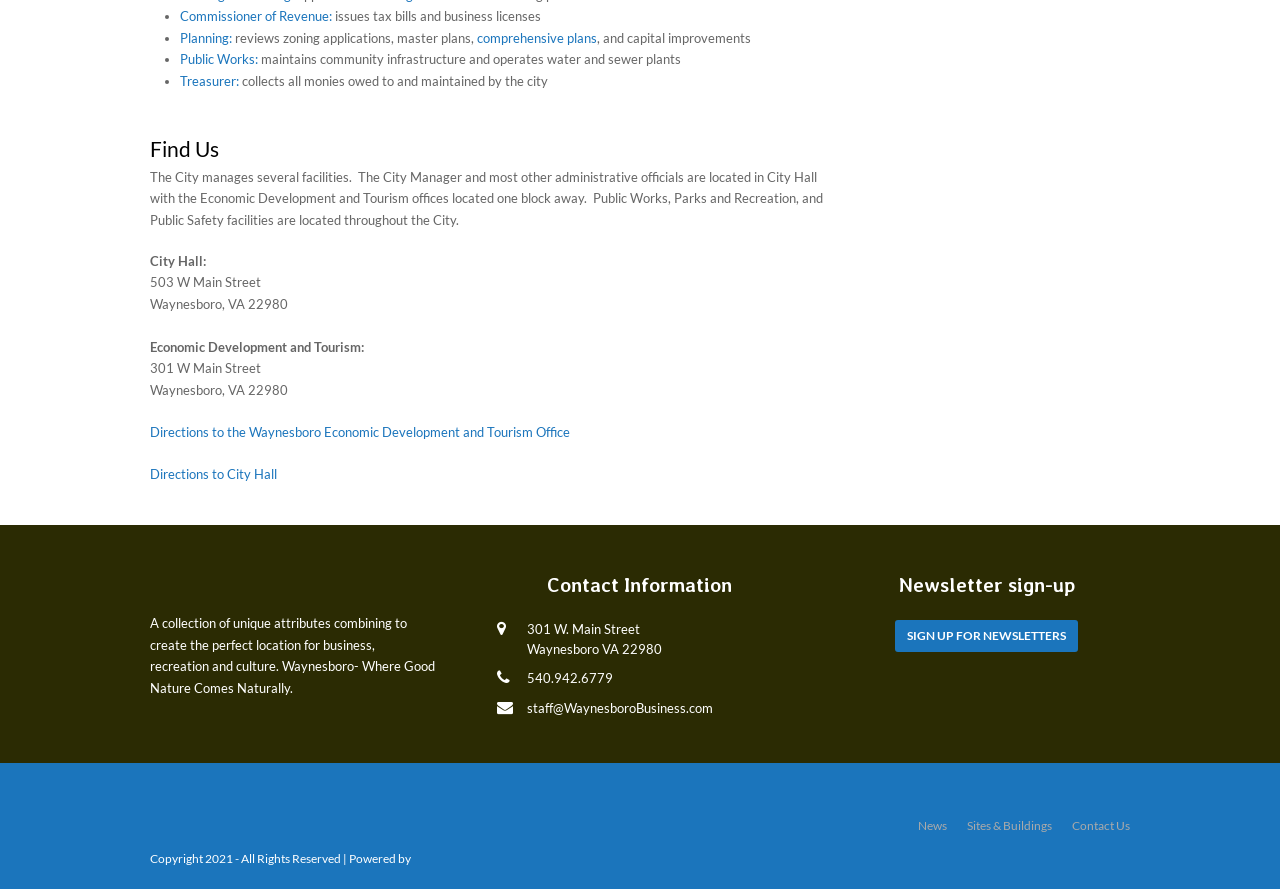What is the name of the economic development office?
Please provide a single word or phrase in response based on the screenshot.

Waynesboro Economic Development